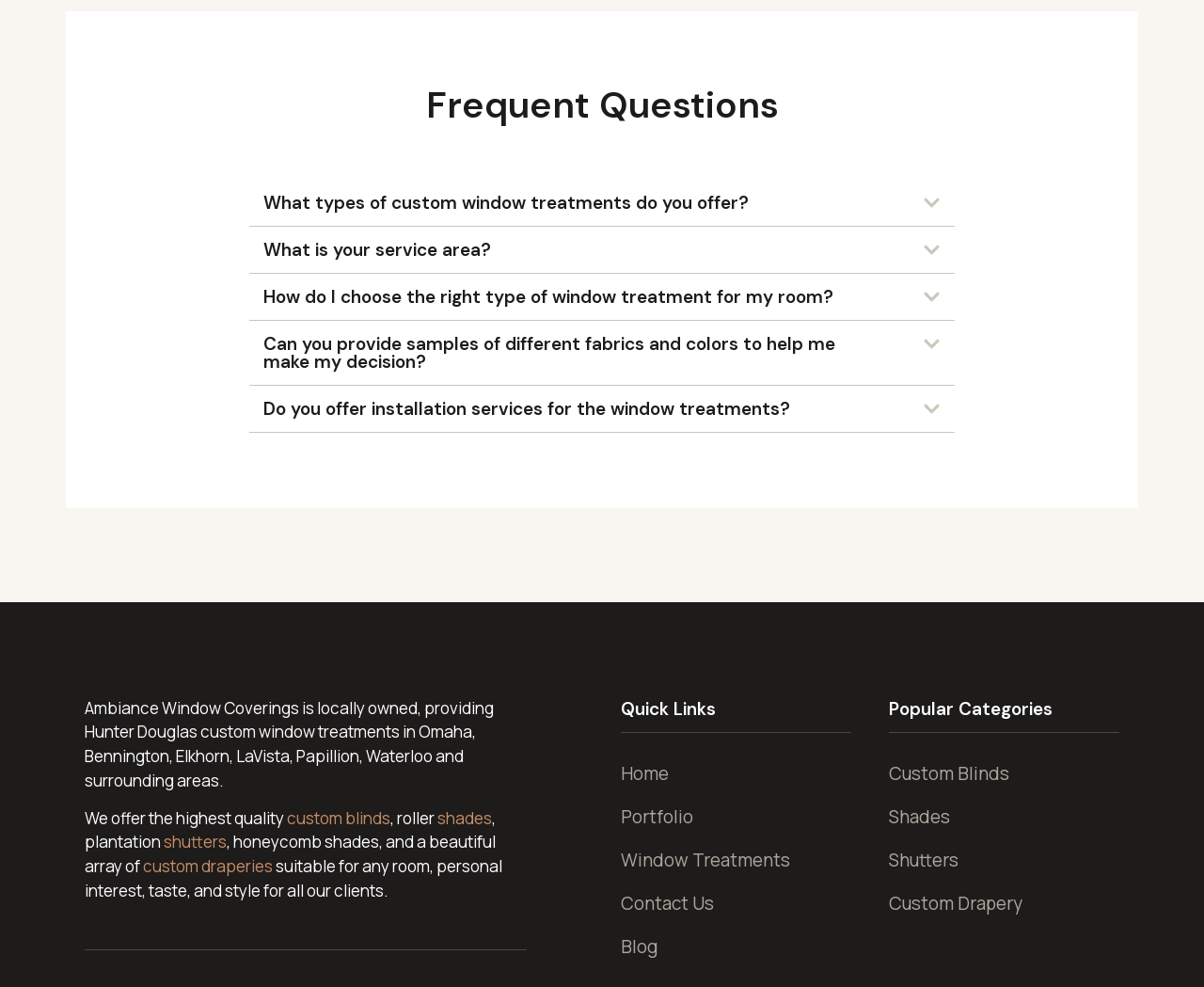Kindly provide the bounding box coordinates of the section you need to click on to fulfill the given instruction: "Visit the 'Portfolio'".

[0.516, 0.806, 0.707, 0.85]